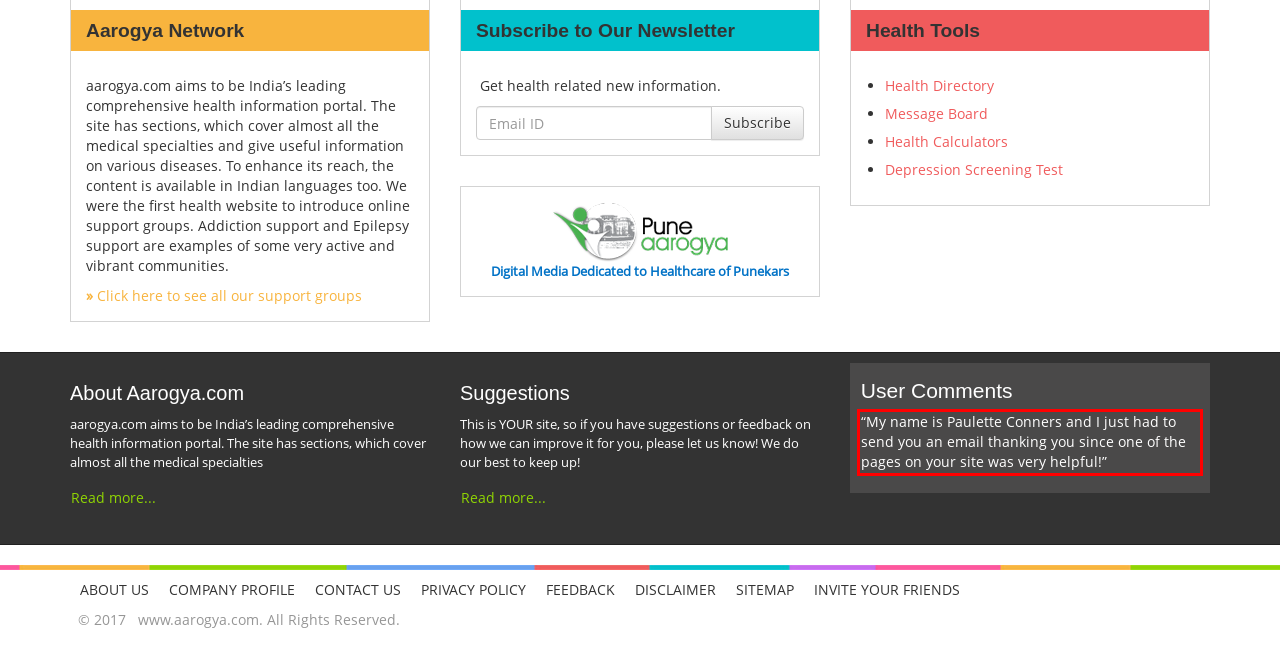Perform OCR on the text inside the red-bordered box in the provided screenshot and output the content.

“My name is Paulette Conners and I just had to send you an email thanking you since one of the pages on your site was very helpful!”